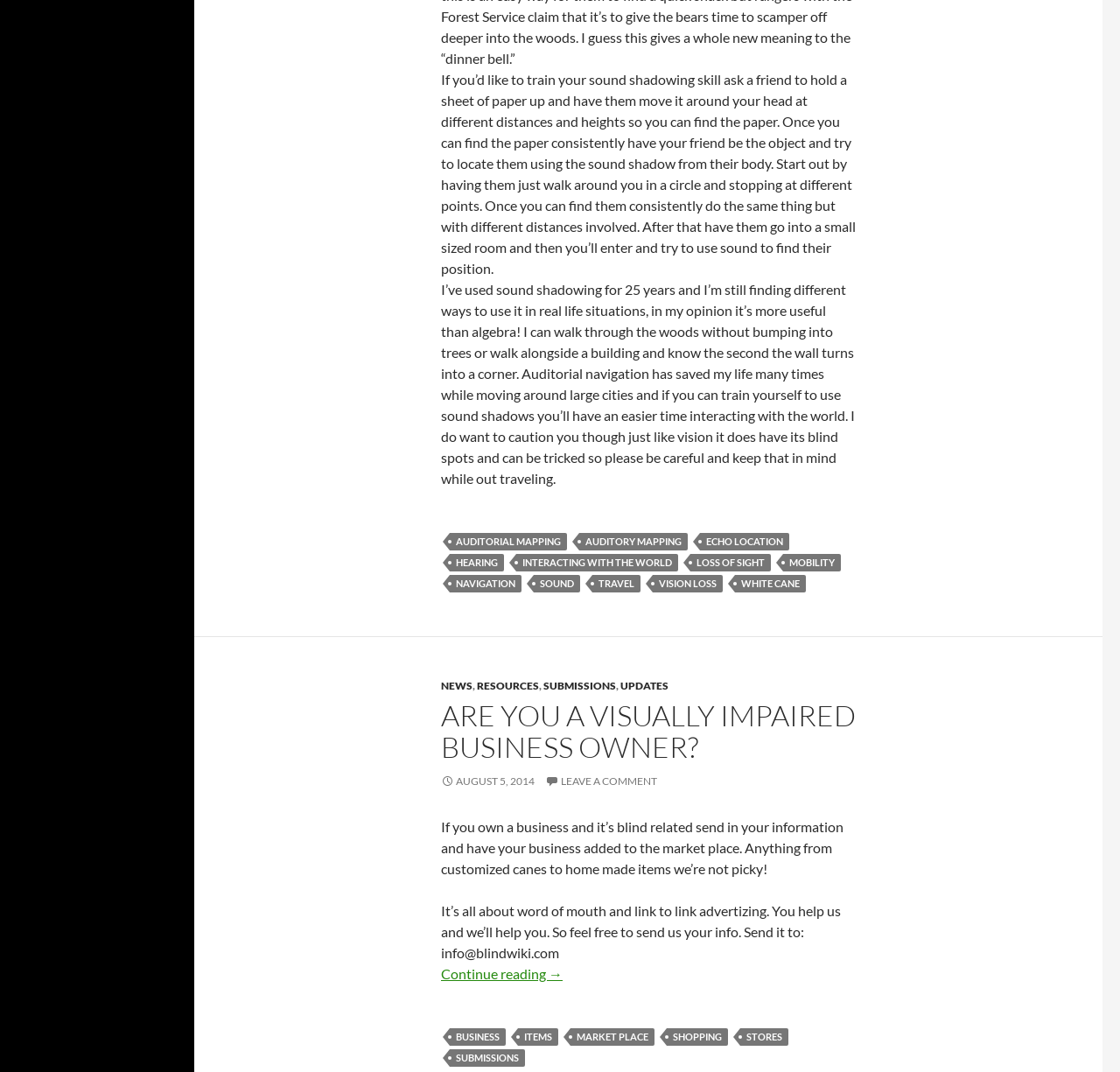Find the bounding box coordinates for the element that must be clicked to complete the instruction: "Submit your business information". The coordinates should be four float numbers between 0 and 1, indicated as [left, top, right, bottom].

[0.394, 0.763, 0.753, 0.818]